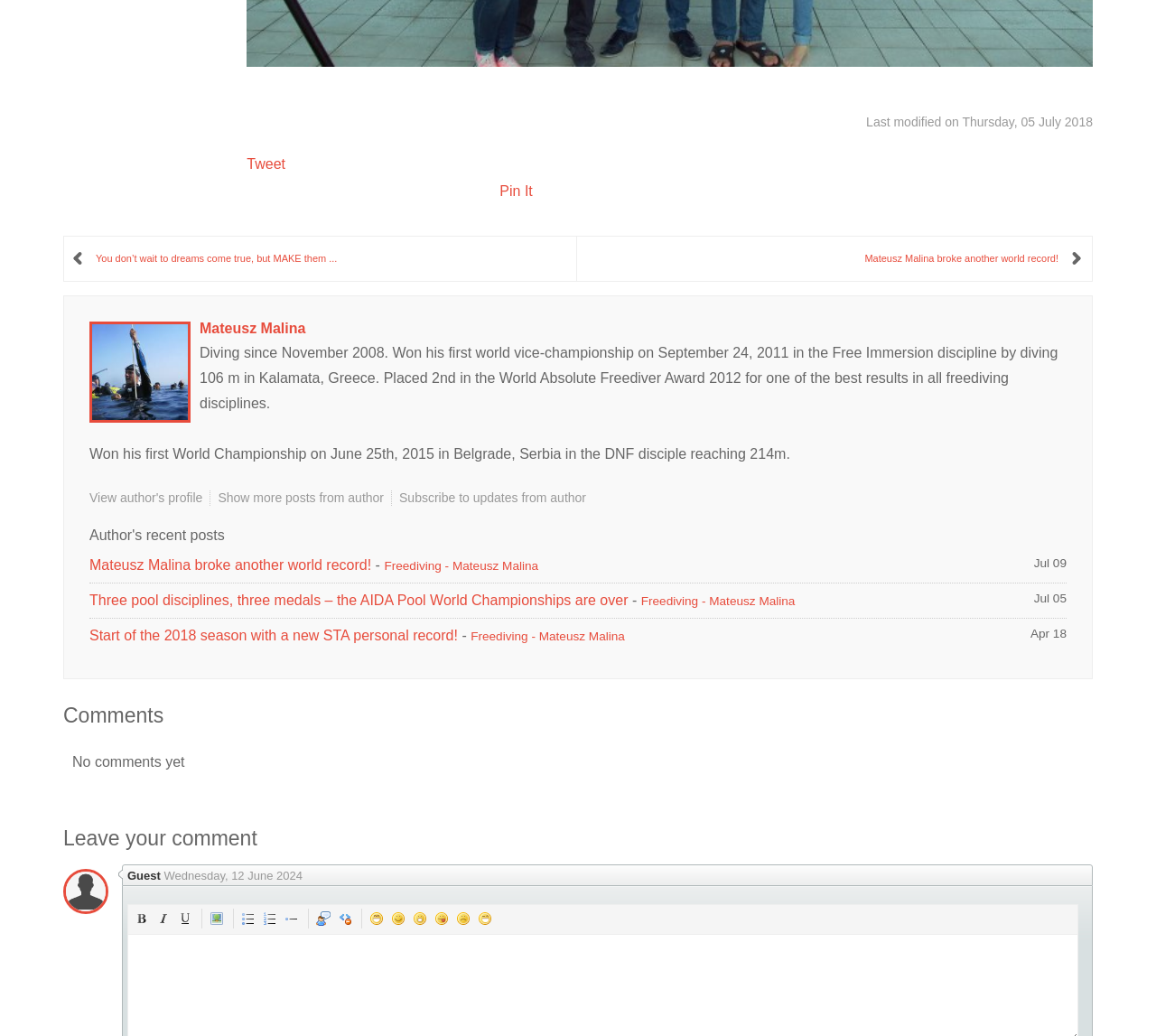Return the bounding box coordinates of the UI element that corresponds to this description: "Freediving - Mateusz Malina". The coordinates must be given as four float numbers in the range of 0 and 1, [left, top, right, bottom].

[0.554, 0.574, 0.688, 0.587]